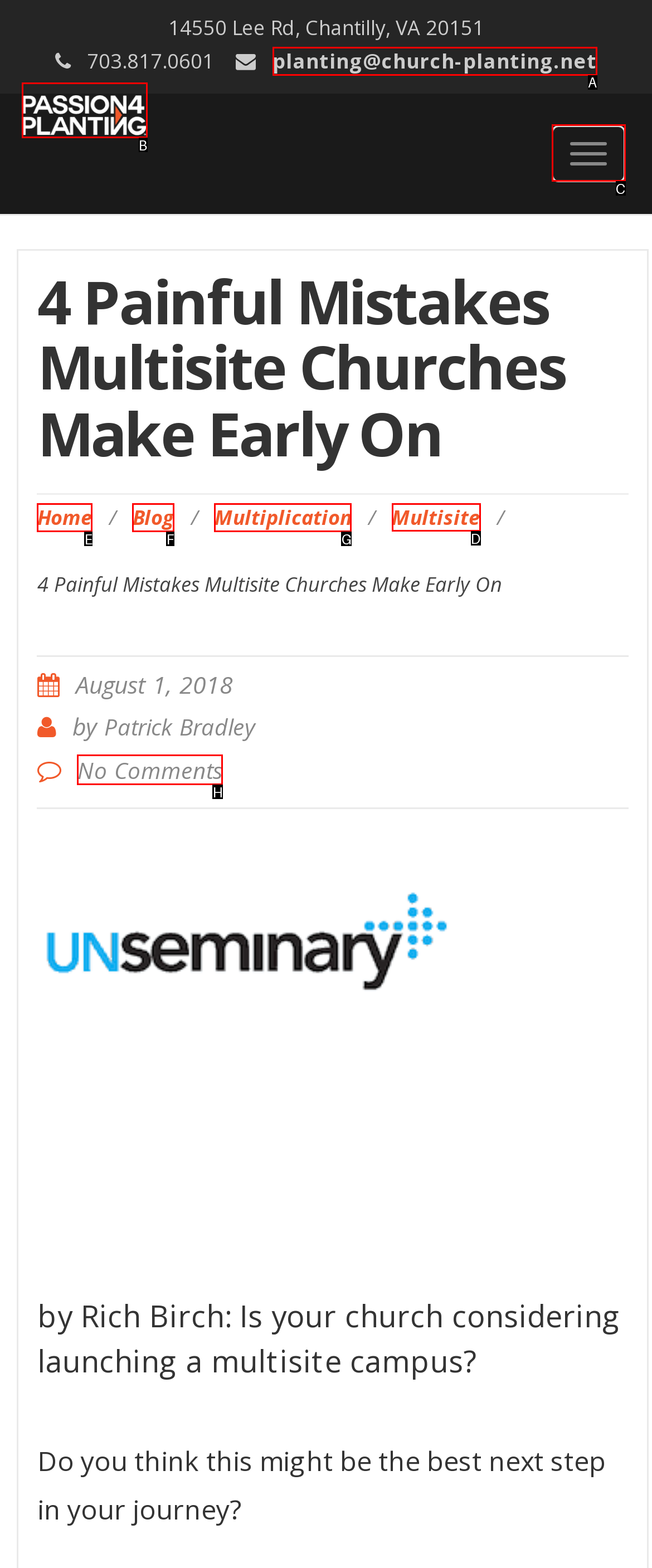To perform the task "Read the 'Multisite' article", which UI element's letter should you select? Provide the letter directly.

D